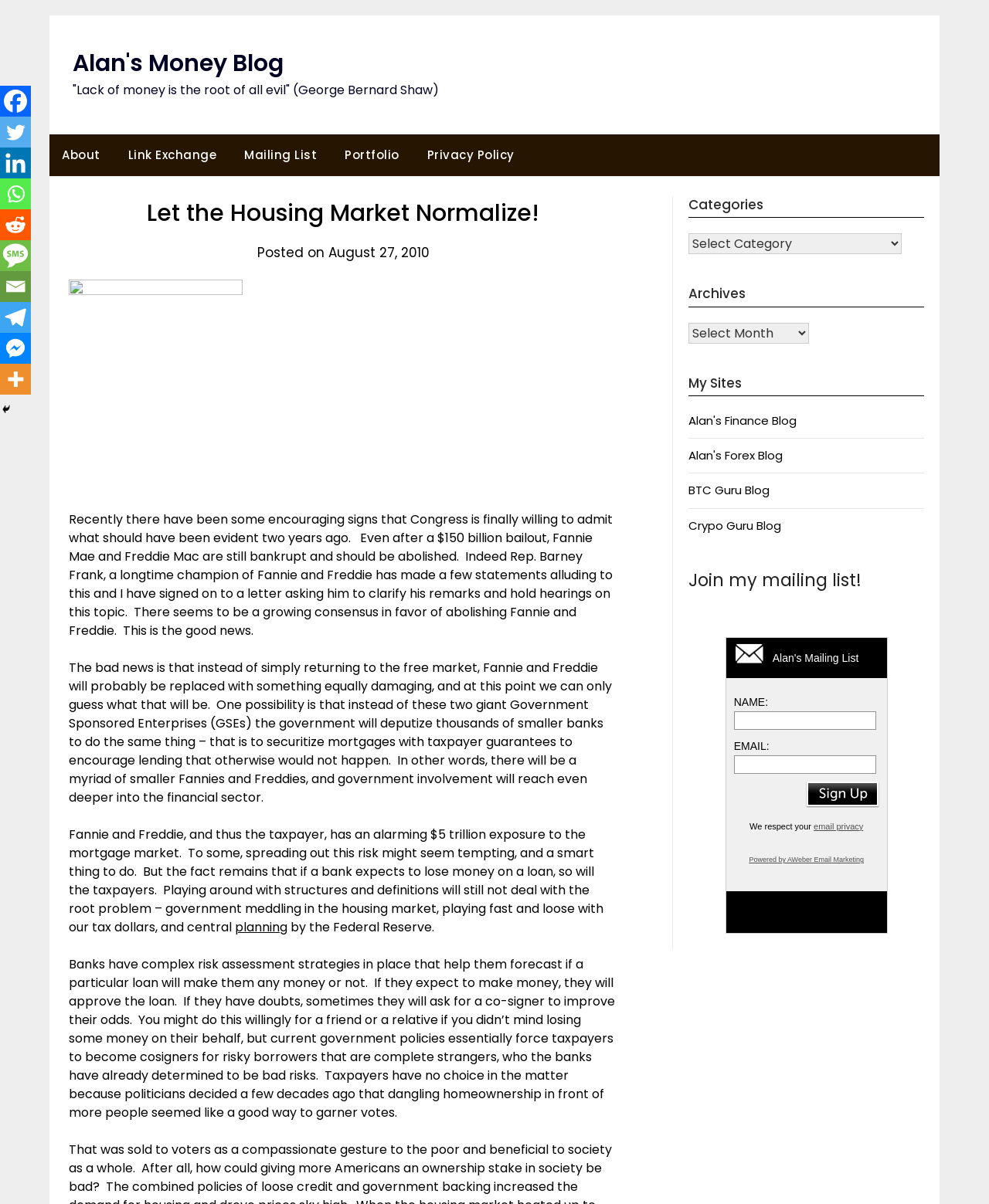What is the name of the blog?
Provide a detailed answer to the question, using the image to inform your response.

The name of the blog can be found at the top of the webpage, where it says 'Let the Housing Market Normalize! | Alan's Money Blog'. The blog's name is 'Alan's Money Blog'.